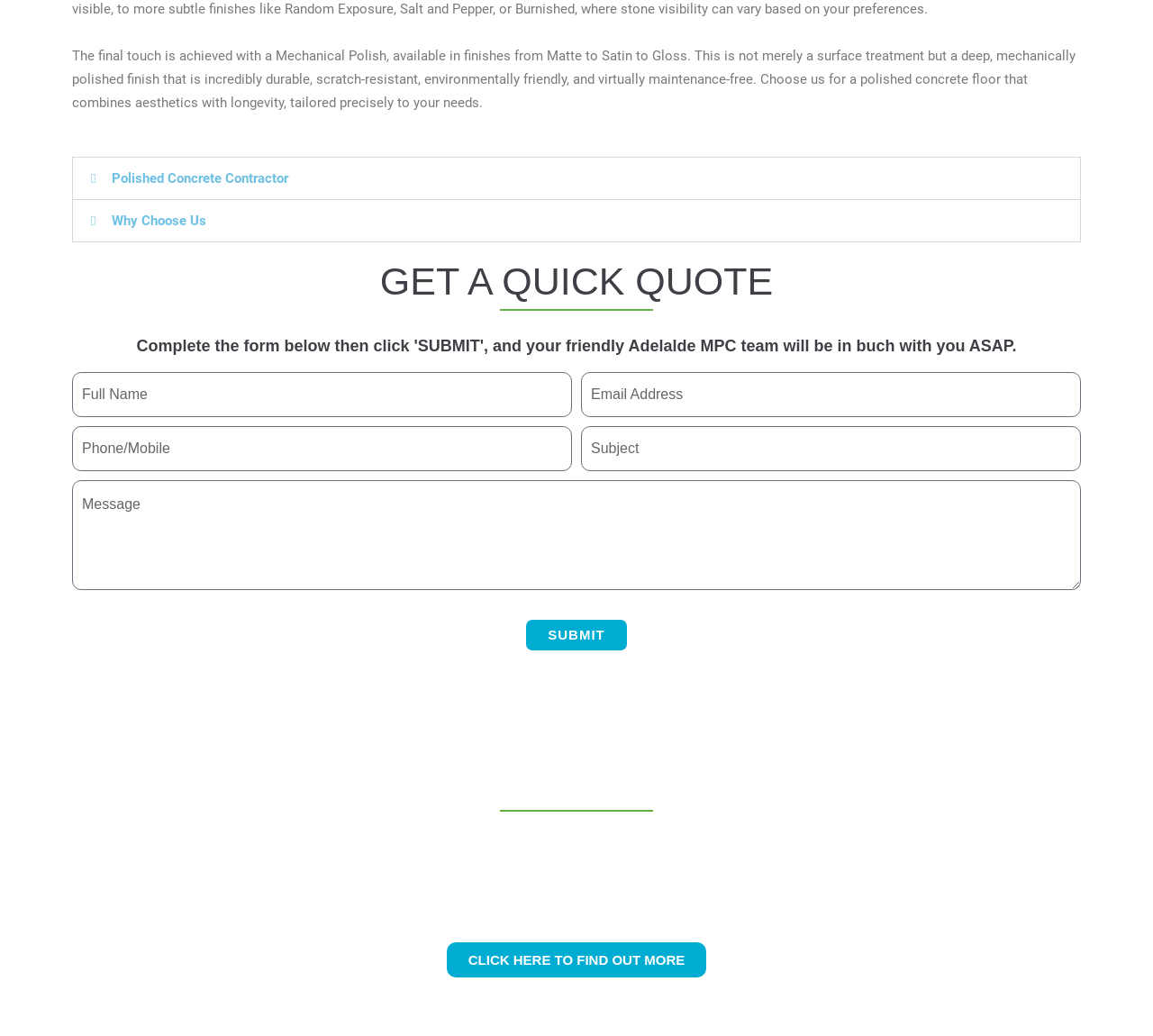Give the bounding box coordinates for this UI element: "parent_node: Subject name="form_fields[field_115e16b]" placeholder="Subject"". The coordinates should be four float numbers between 0 and 1, arranged as [left, top, right, bottom].

[0.504, 0.412, 0.938, 0.455]